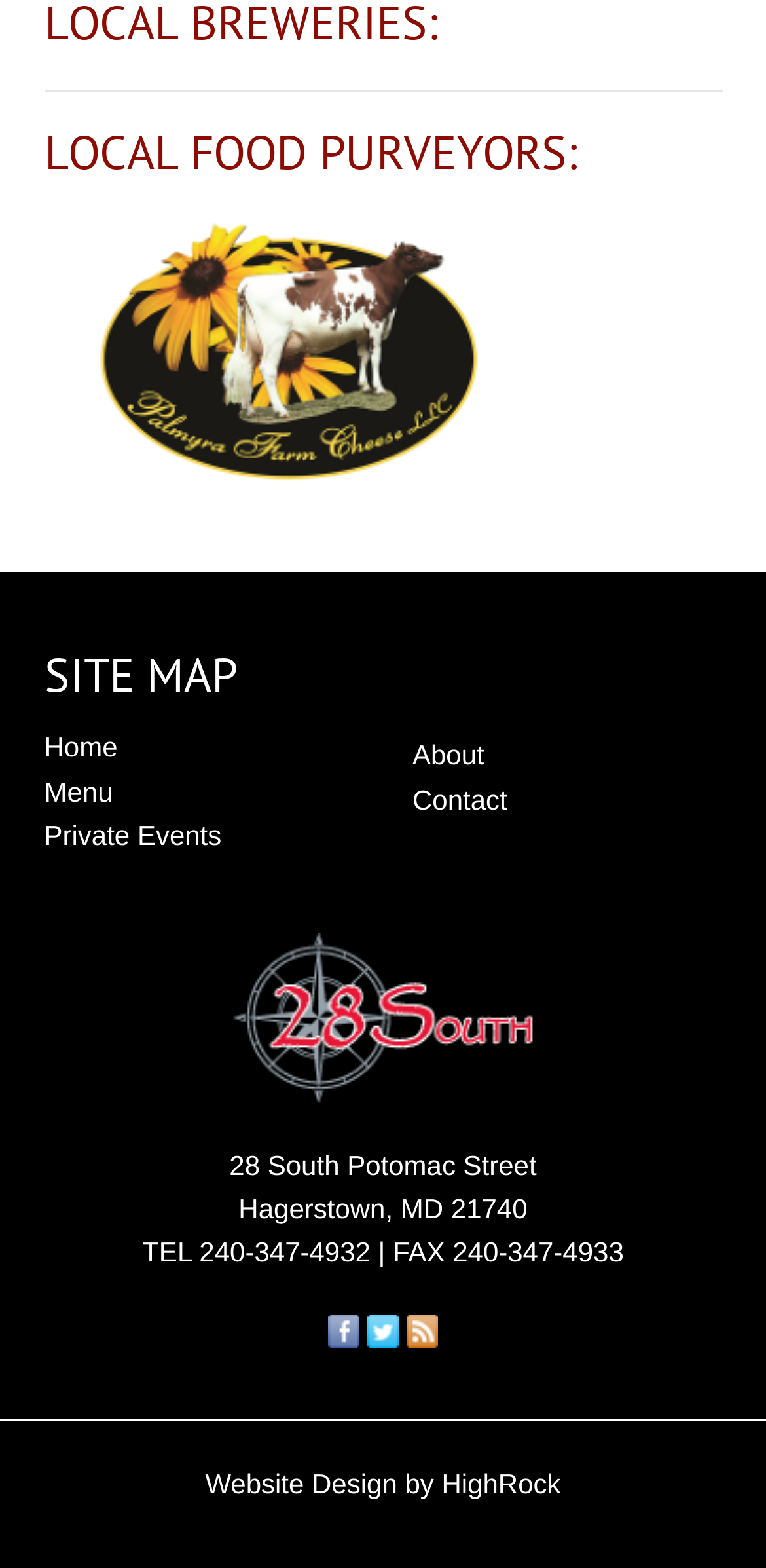Determine the bounding box coordinates for the area that should be clicked to carry out the following instruction: "Visit 'Facebook'".

[0.428, 0.838, 0.47, 0.859]